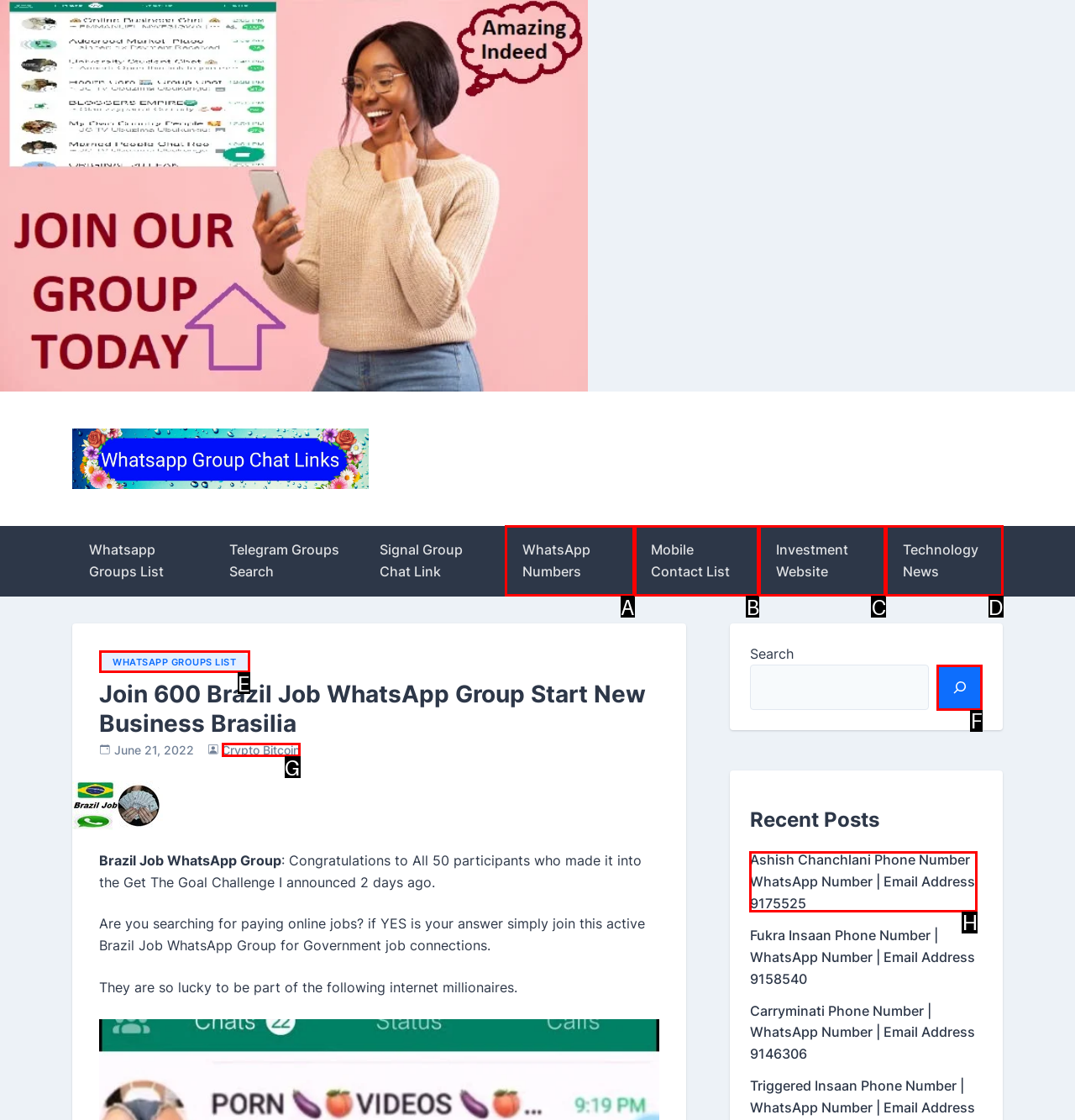Identify the correct UI element to click to follow this instruction: View the Ashish Chanchlani Phone Number post
Respond with the letter of the appropriate choice from the displayed options.

H